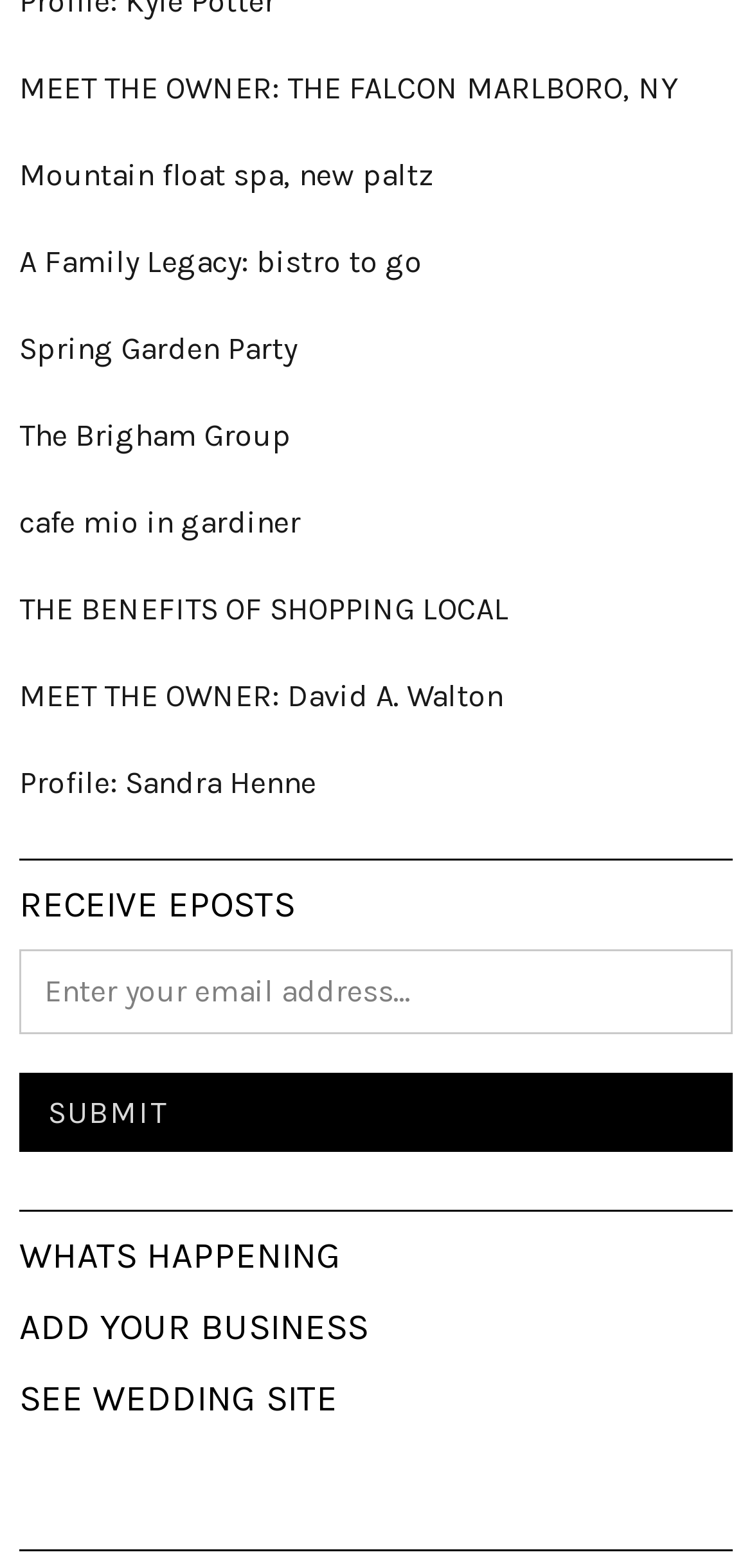How many links are on the webpage?
Based on the visual content, answer with a single word or a brief phrase.

11